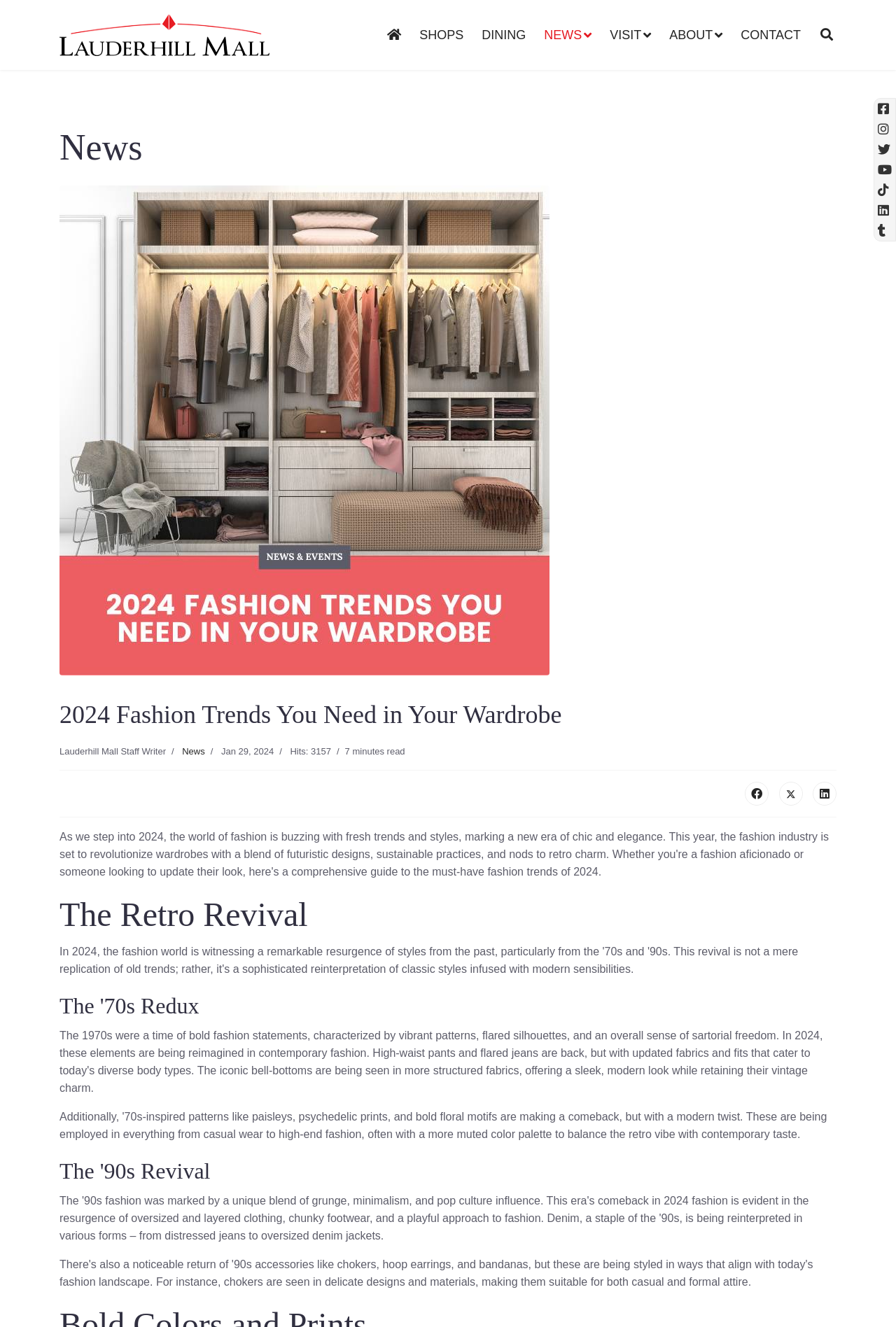Determine the bounding box coordinates of the region that needs to be clicked to achieve the task: "Visit the SHOPS page".

[0.458, 0.0, 0.528, 0.053]